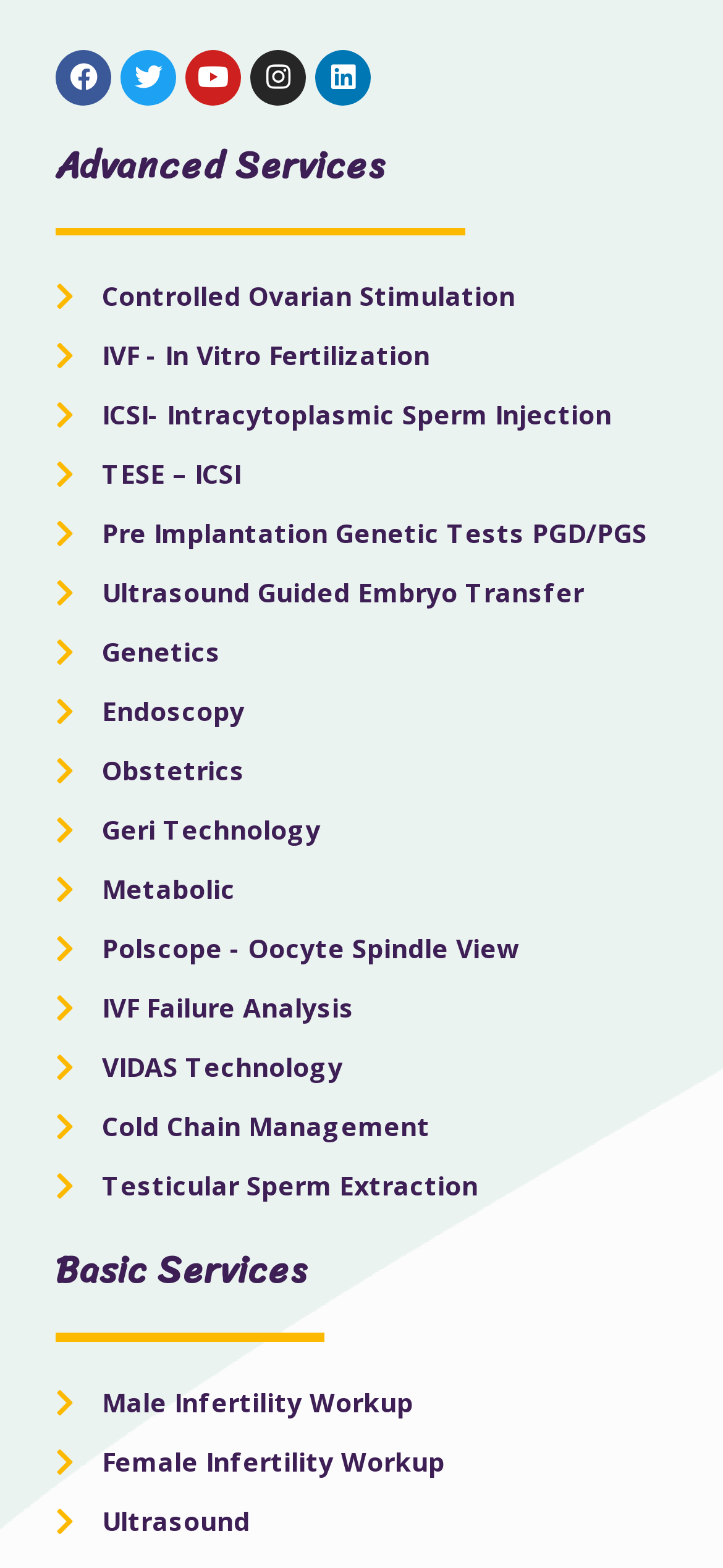Please mark the bounding box coordinates of the area that should be clicked to carry out the instruction: "Explore IVF - In Vitro Fertilization".

[0.077, 0.211, 0.923, 0.242]